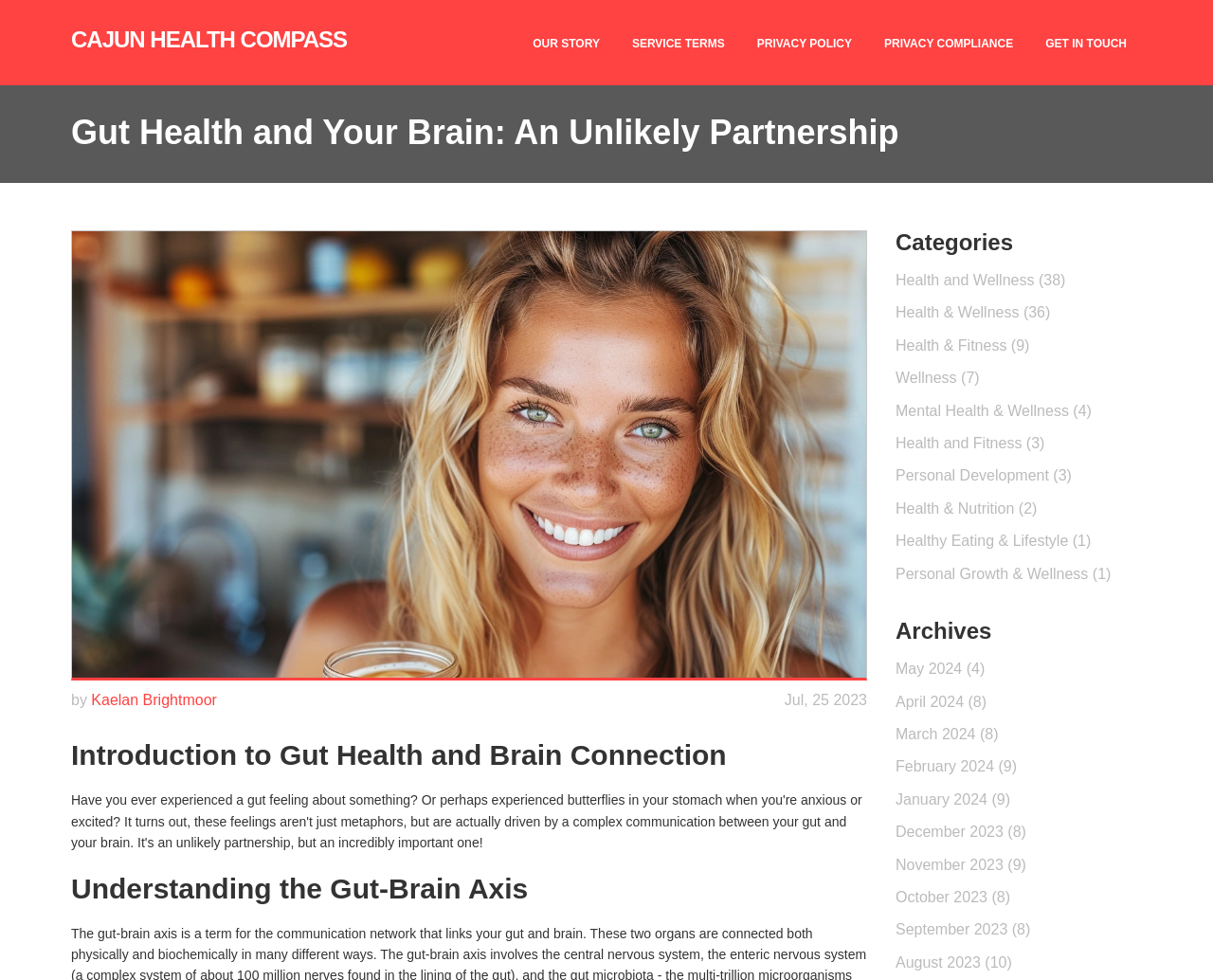Provide the bounding box coordinates of the area you need to click to execute the following instruction: "Read the article by Kaelan Brightmoor".

[0.075, 0.706, 0.179, 0.722]